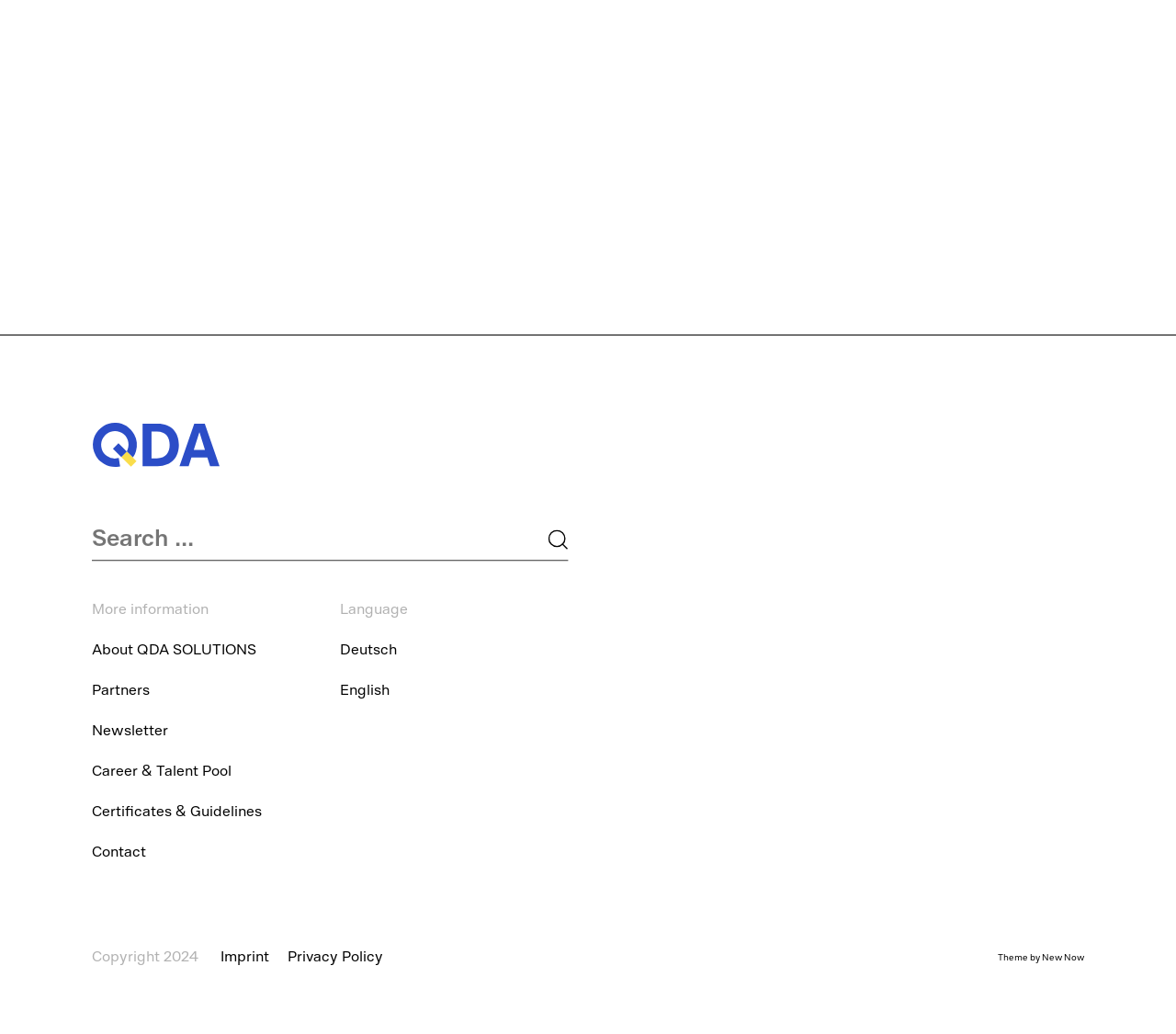Carefully examine the image and provide an in-depth answer to the question: What is the copyright year?

The copyright year is 2024, as indicated by the StaticText element with the text 'Copyright 2024' at the bottom of the webpage.